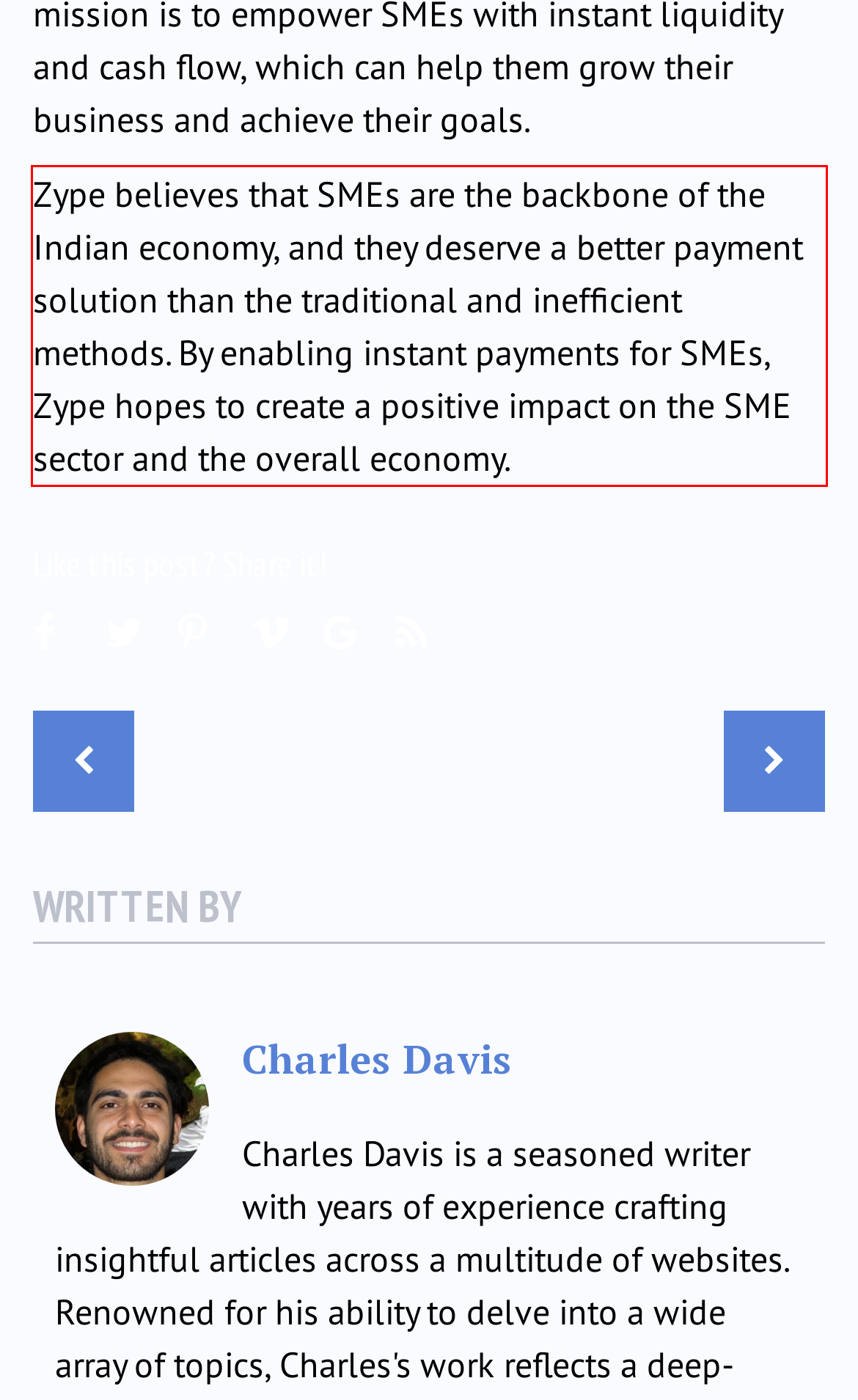Please analyze the screenshot of a webpage and extract the text content within the red bounding box using OCR.

Zype believes that SMEs are the backbone of the Indian economy, and they deserve a better payment solution than the traditional and inefficient methods. By enabling instant payments for SMEs, Zype hopes to create a positive impact on the SME sector and the overall economy.